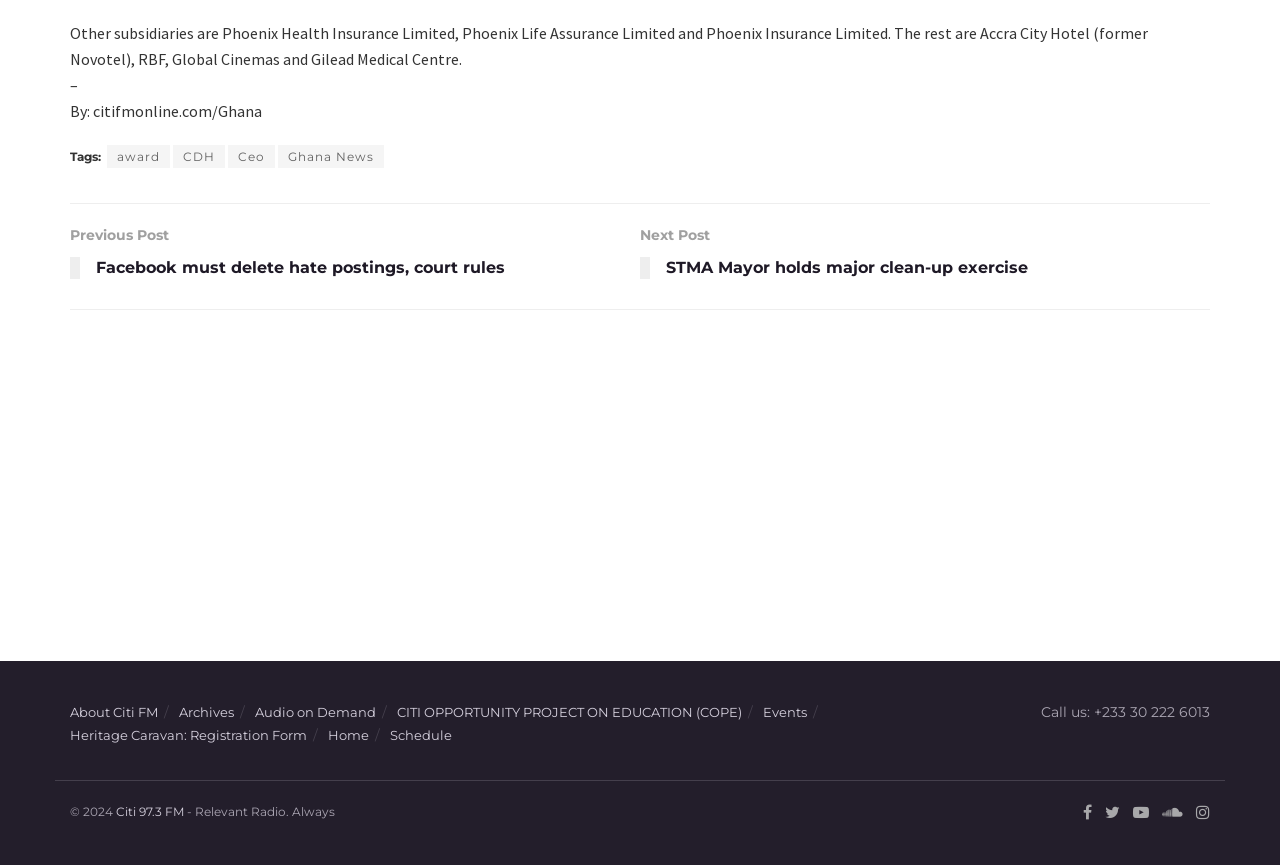Determine the bounding box coordinates of the clickable region to follow the instruction: "Read the previous post".

[0.055, 0.26, 0.5, 0.334]